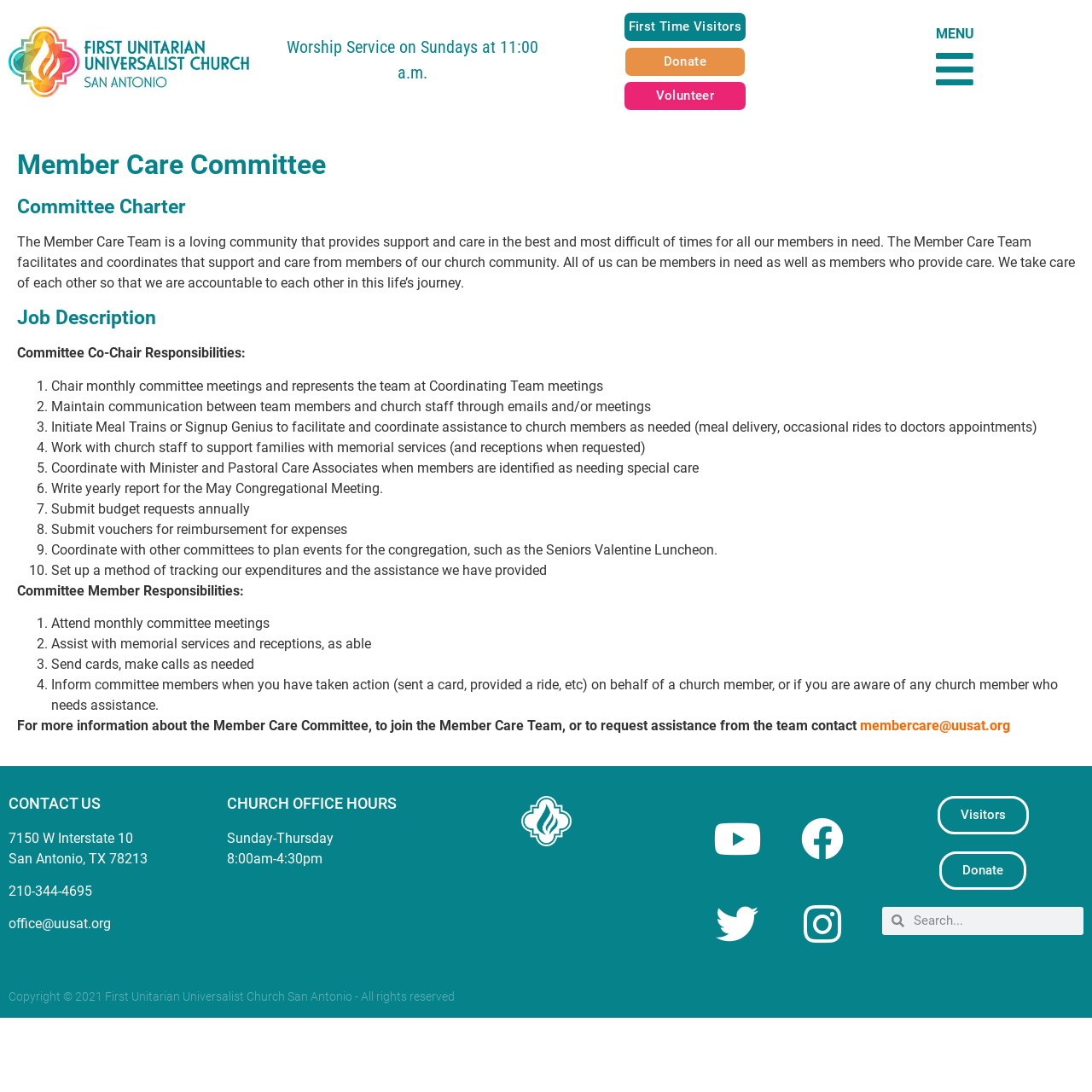Please indicate the bounding box coordinates of the element's region to be clicked to achieve the instruction: "Click on 'Donate'". Provide the coordinates as four float numbers between 0 and 1, i.e., [left, top, right, bottom].

[0.57, 0.041, 0.684, 0.072]